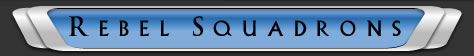What is the likely purpose of the Rebel Squadrons organization?
Based on the screenshot, respond with a single word or phrase.

gaming or fandom